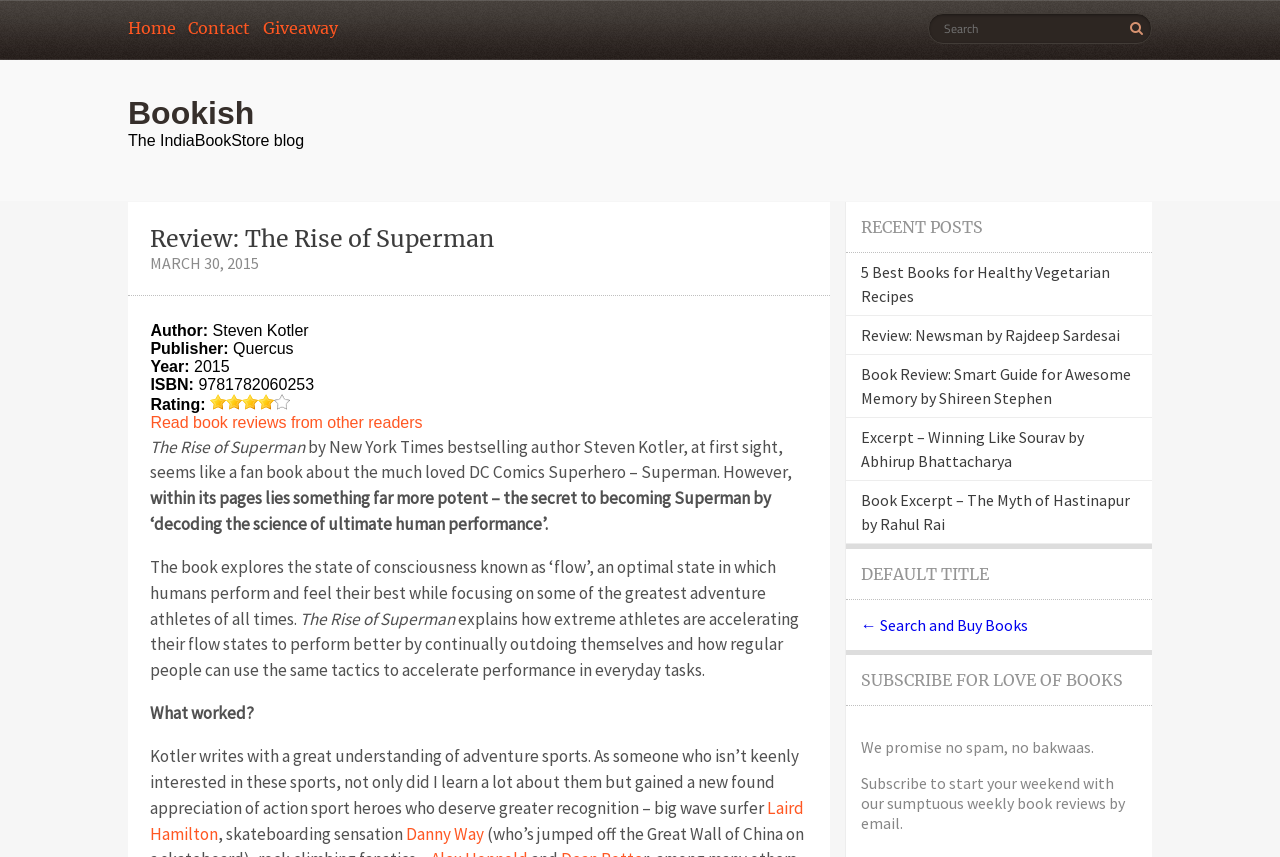Identify and provide the bounding box for the element described by: "← Search and Buy Books".

[0.672, 0.718, 0.803, 0.741]